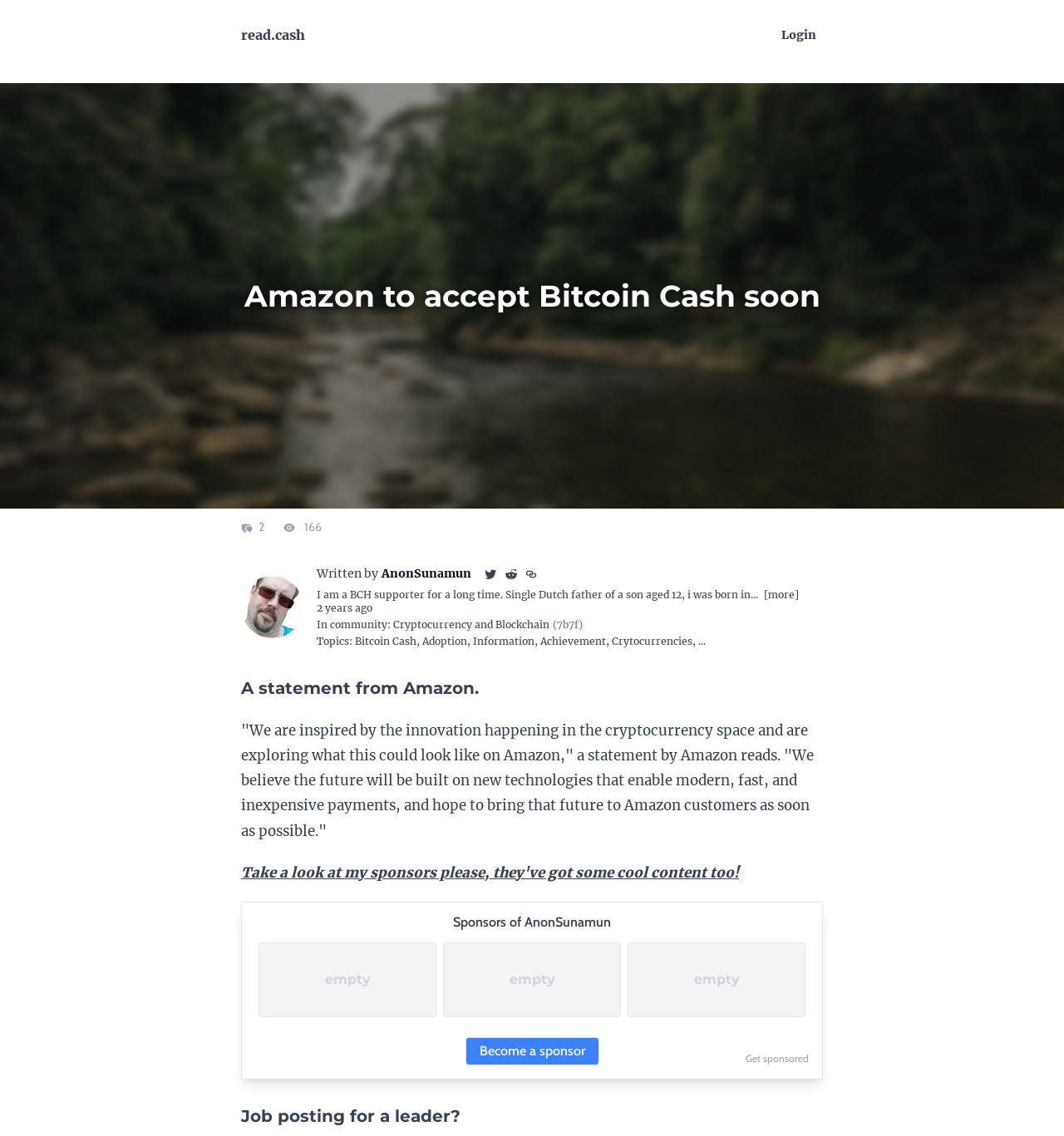Using the information in the image, give a detailed answer to the following question: How many people saw the article?

I found the number of people who saw the article by looking at the StaticText element with the text '166' which is located below the title of the article and above the article content.